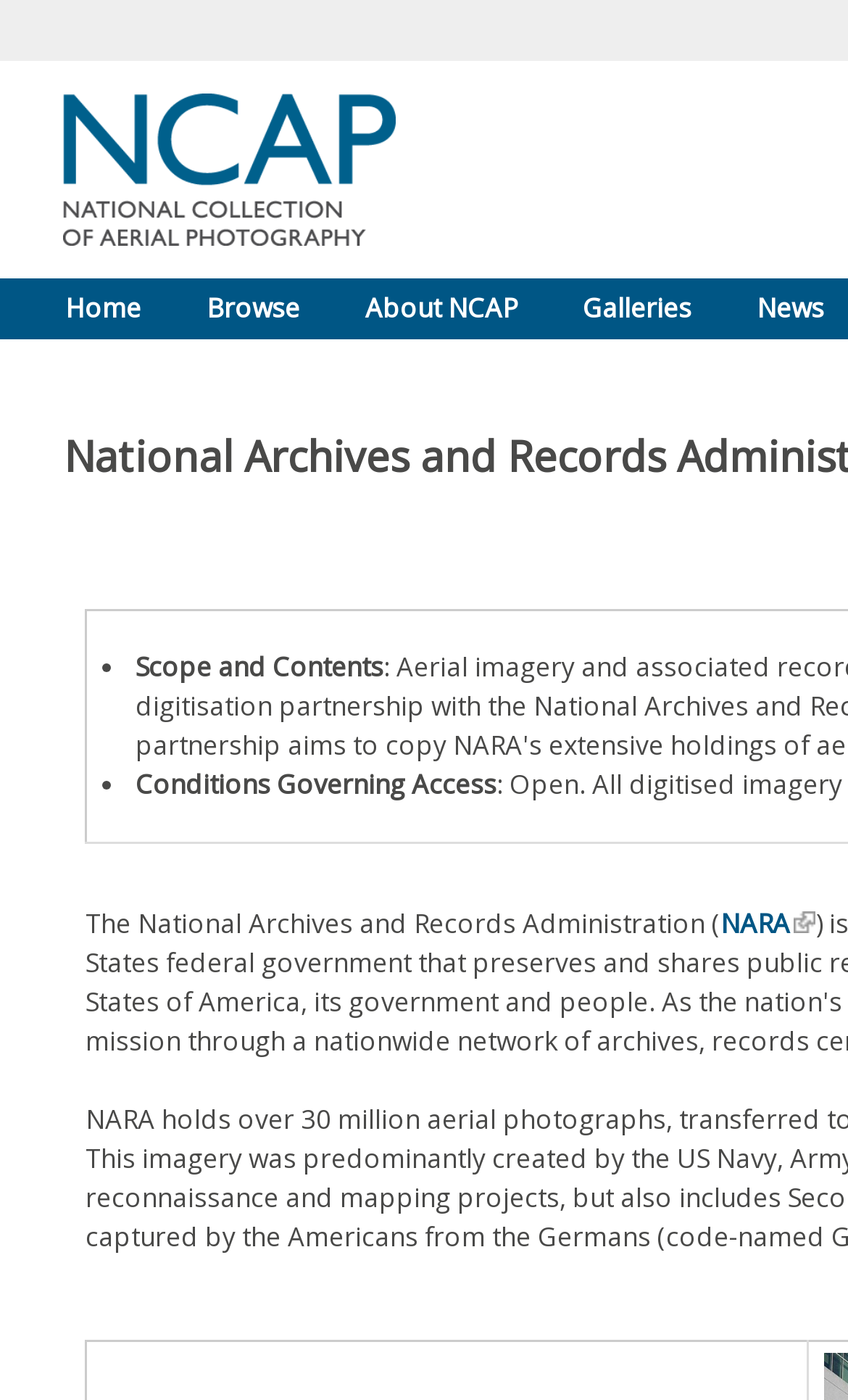Using a single word or phrase, answer the following question: 
How many images are there on the page?

1